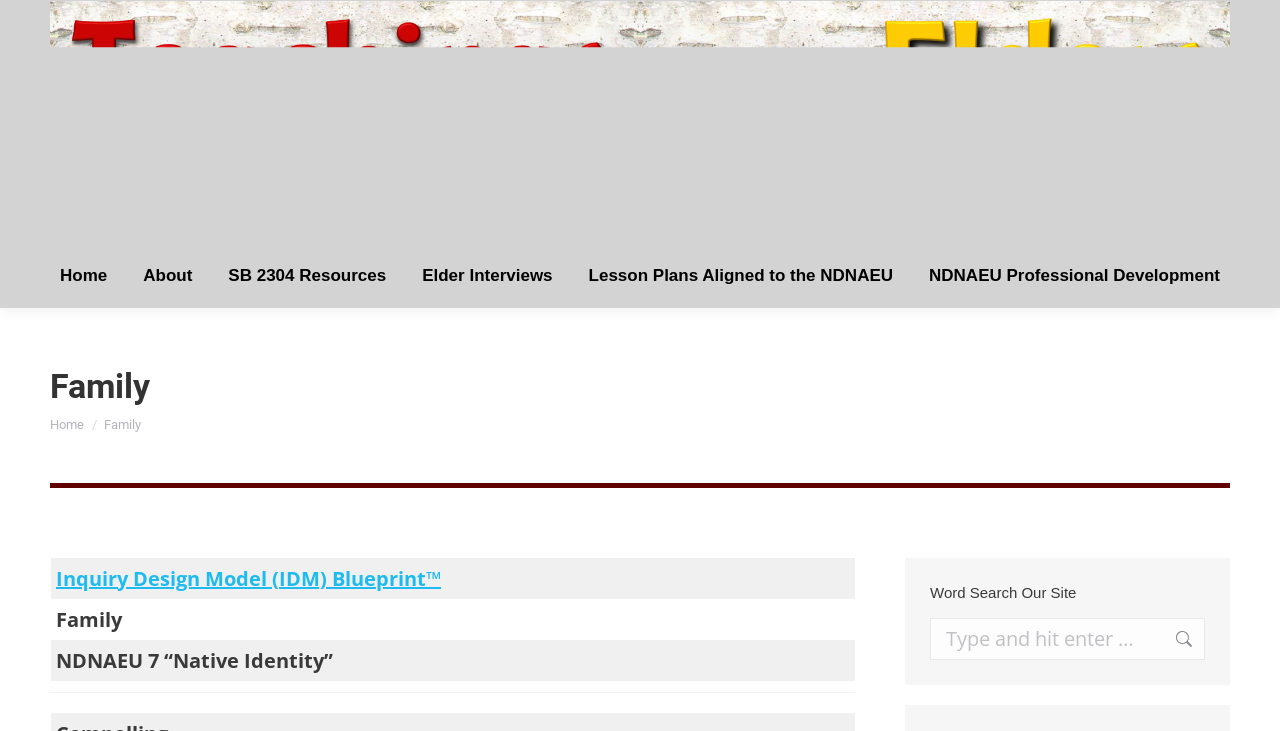With reference to the image, please provide a detailed answer to the following question: What are the resources available on the website?

The resources available on the website can be found in the navigation menu, which includes links to 'Lesson Plans Aligned to the NDNAEU', 'Elder Interviews', and 'NDNAEU Professional Development'.